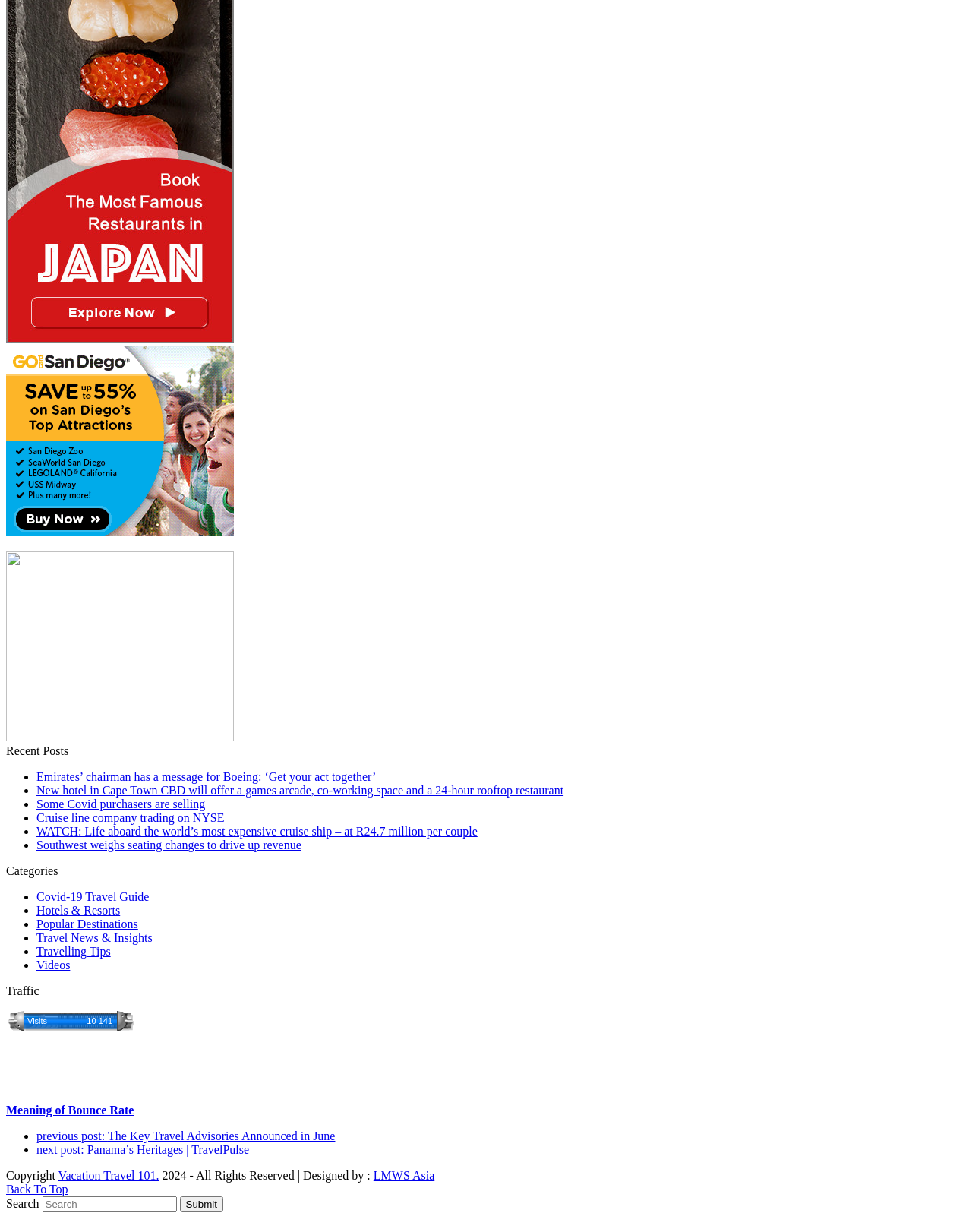Extract the bounding box of the UI element described as: "Videos".

[0.038, 0.778, 0.072, 0.789]